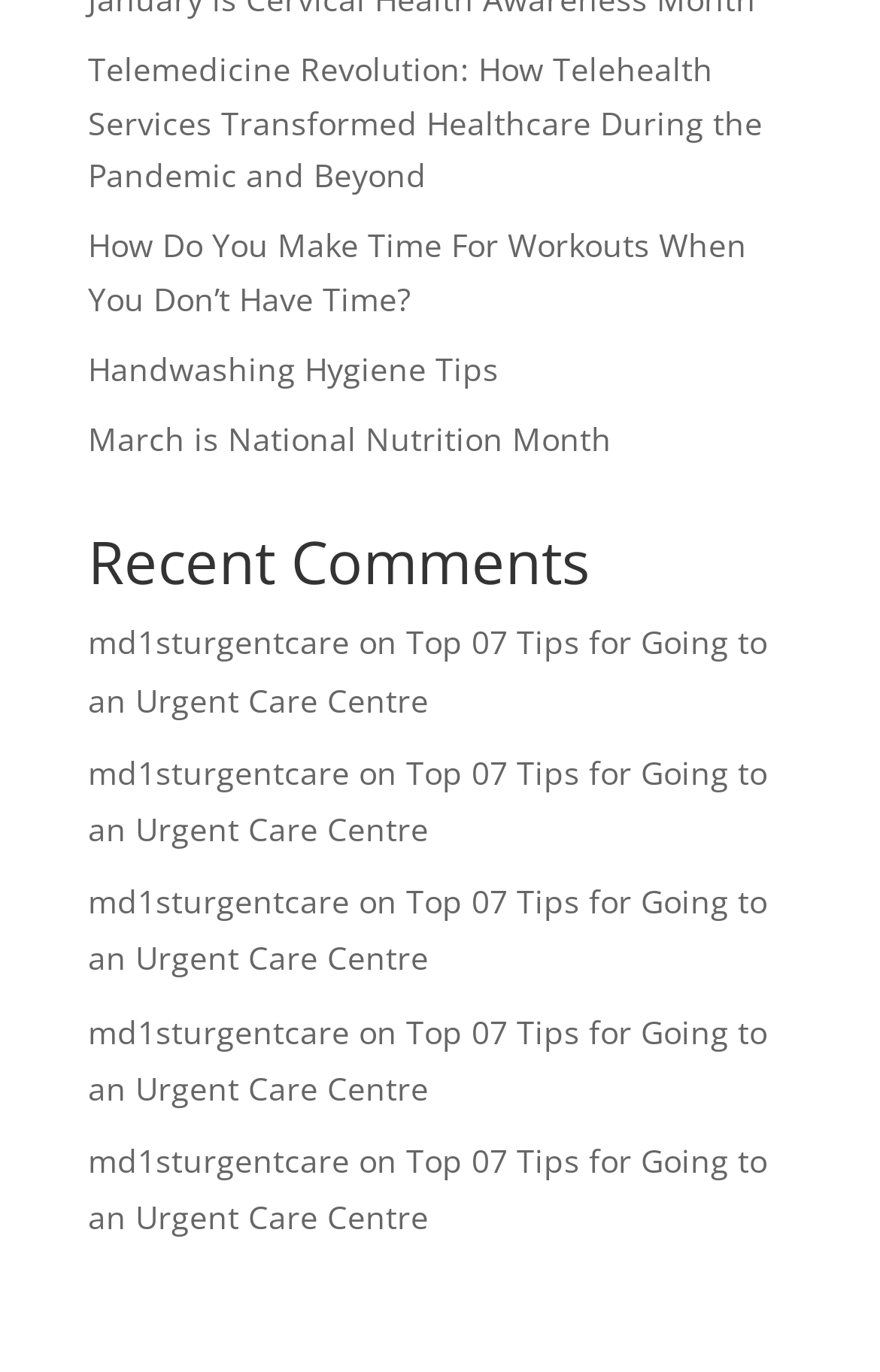What is the title of the section above the articles?
Provide a one-word or short-phrase answer based on the image.

Recent Comments